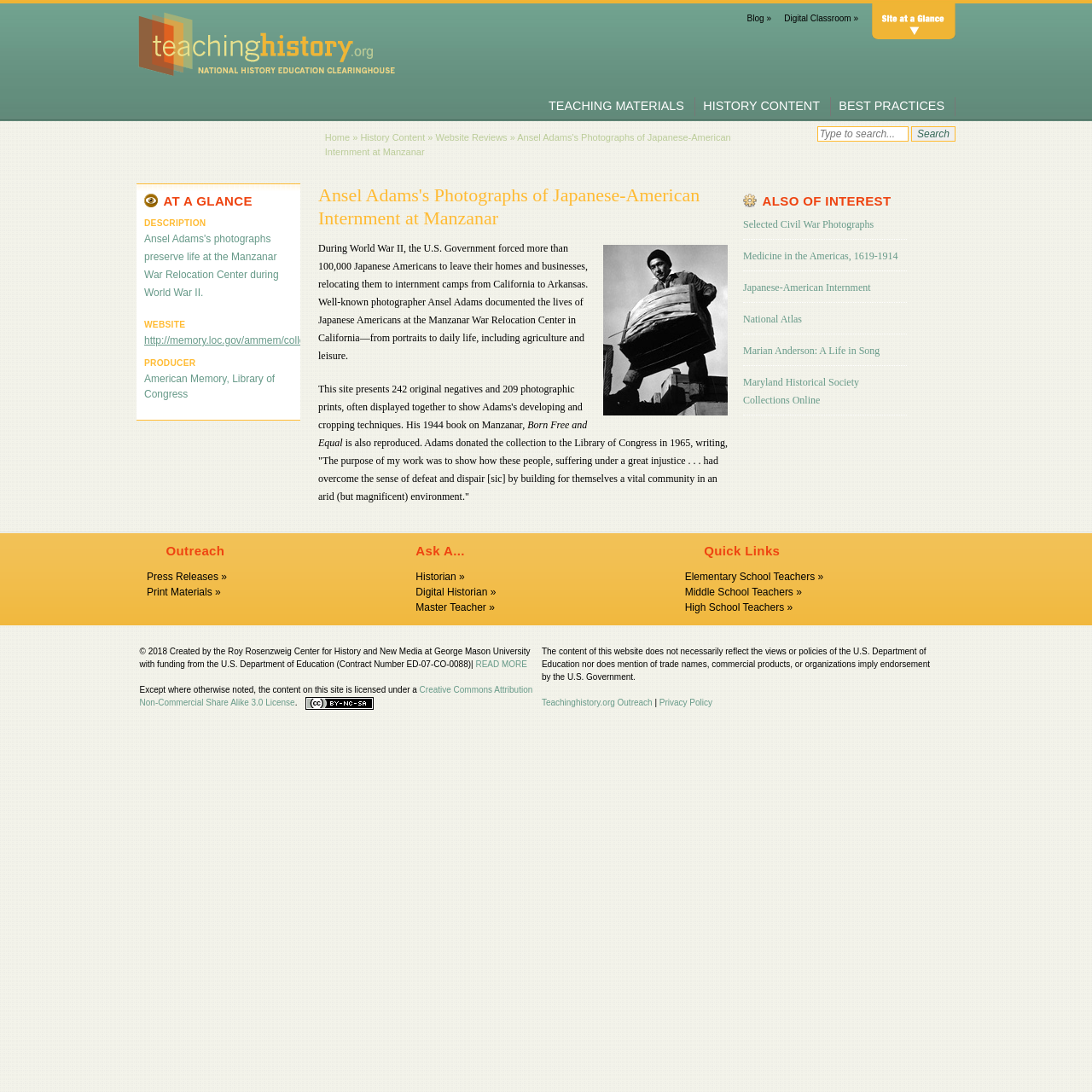How many links are there in the 'ALSO OF INTEREST' section?
Please provide a comprehensive answer based on the visual information in the image.

I counted the number of link elements that are children of the 'ALSO OF INTEREST' heading element and found that there are 5 links.